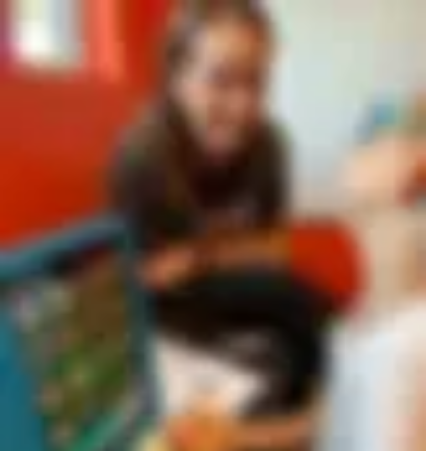Create a detailed narrative that captures the essence of the image.

The image captures a moment in a pediatric therapy session, highlighting the interaction between a therapist and a child. The therapist, whose face is blurred but suggests a warm expression, is engaged in an activity that involves using supportive materials, possibly aimed at enhancing communicative abilities or social skills. The background includes vibrant colors, likely creating a stimulating environment conducive to learning. This setting reflects the focus on speech therapy, indicative of the services offered by Beelieve Pediatric Therapy, which aims to assist children with various speech and language disorders. Additional therapeutic tools or toys are present, emphasizing a playful approach to learning.